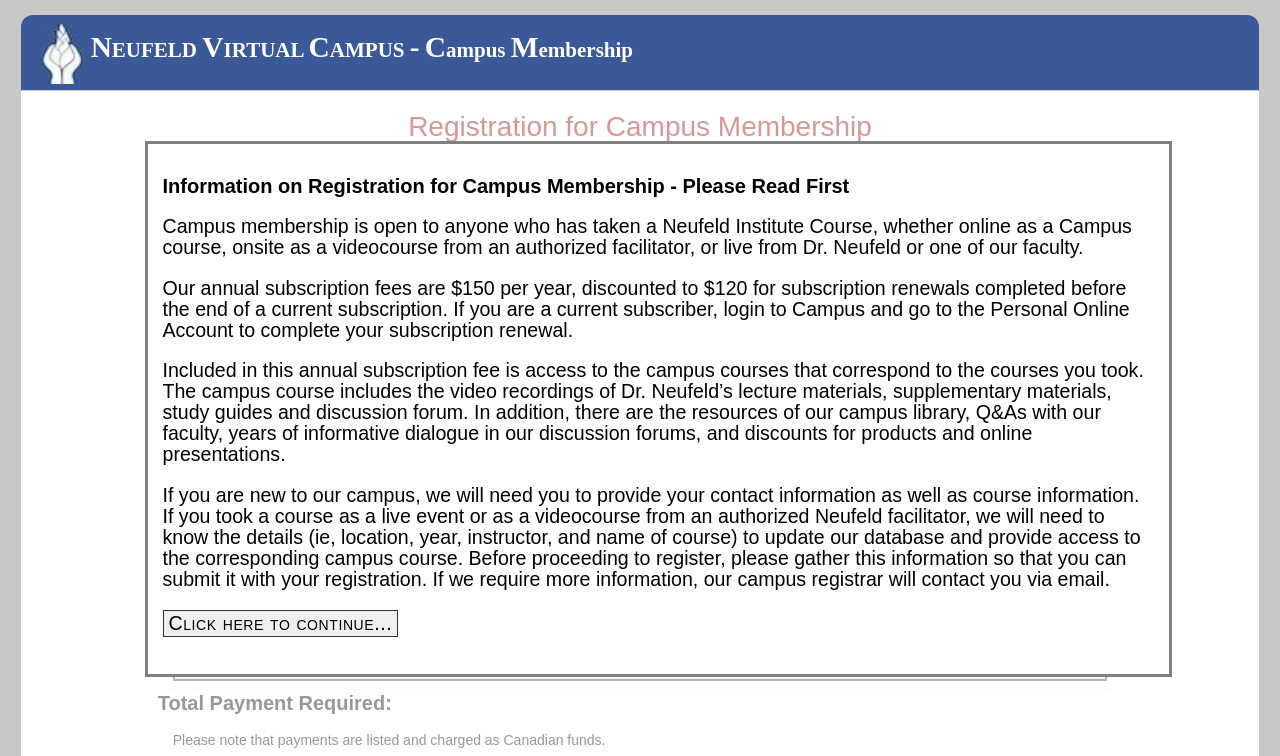Identify and extract the heading text of the webpage.

NEUFELD VIRTUAL CAMPUS - Campus Membership